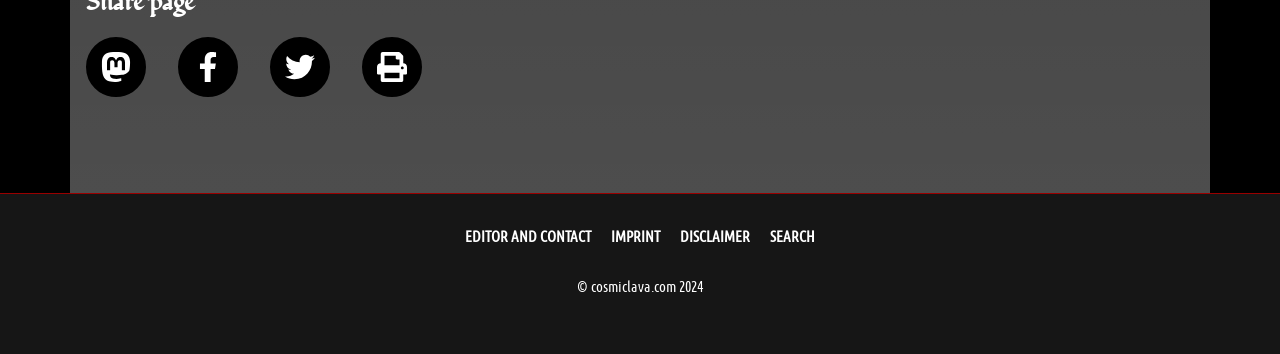Please answer the following question using a single word or phrase: What is the name of the website?

cosmiclava.com